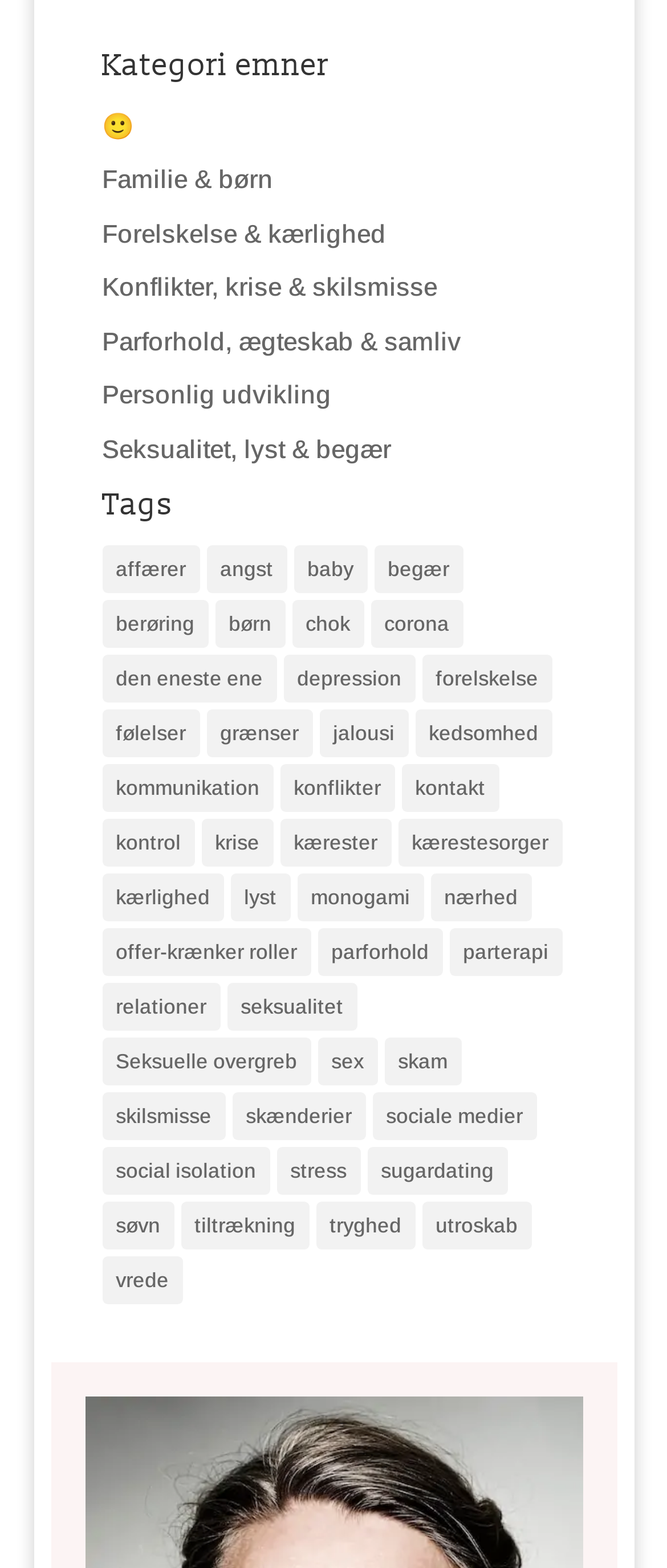Provide a short answer using a single word or phrase for the following question: 
What is the main category of the webpage?

Relationships